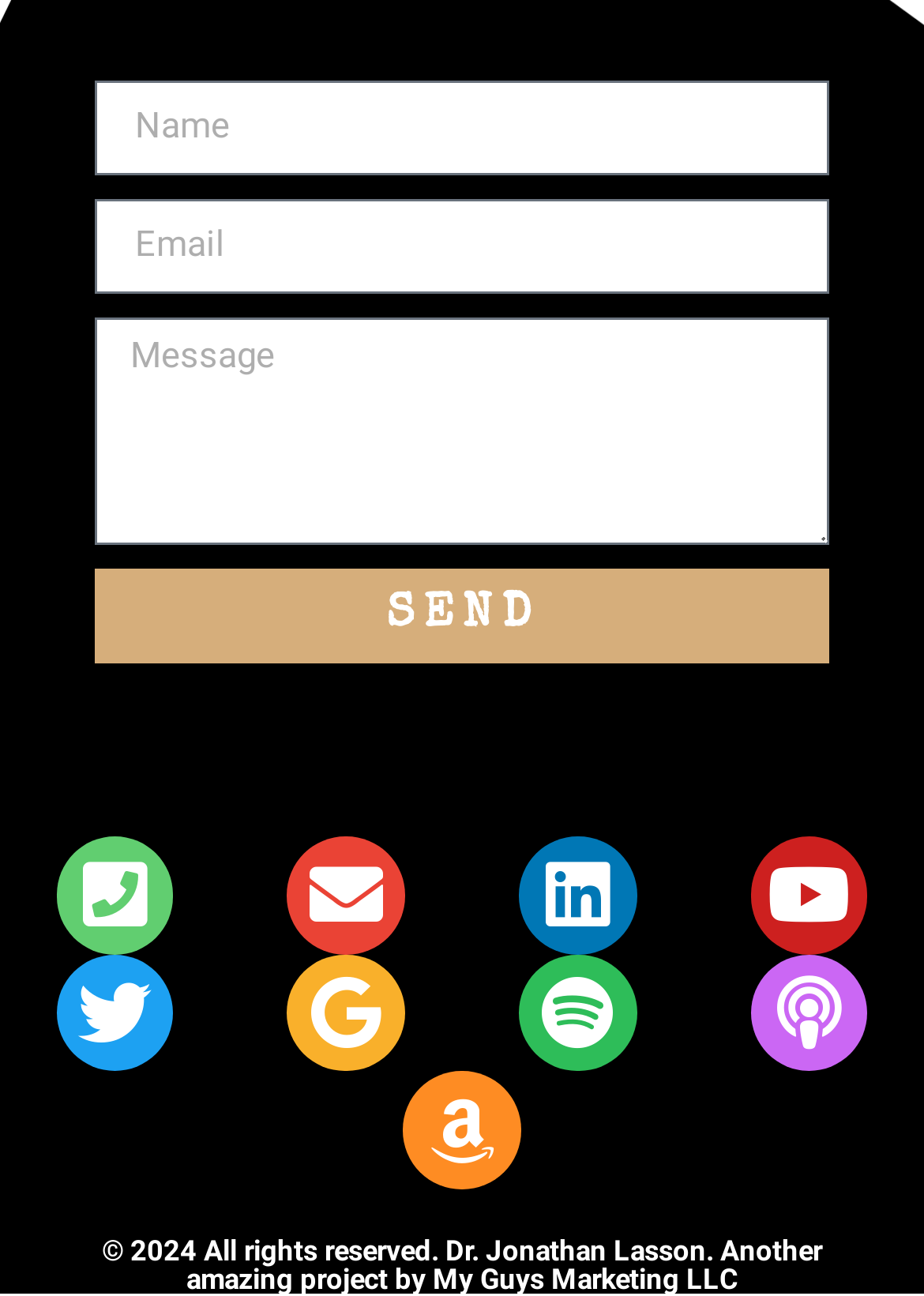Determine the bounding box coordinates for the UI element described. Format the coordinates as (top-left x, top-left y, bottom-right x, bottom-right y) and ensure all values are between 0 and 1. Element description: Linkedin

[0.562, 0.646, 0.689, 0.736]